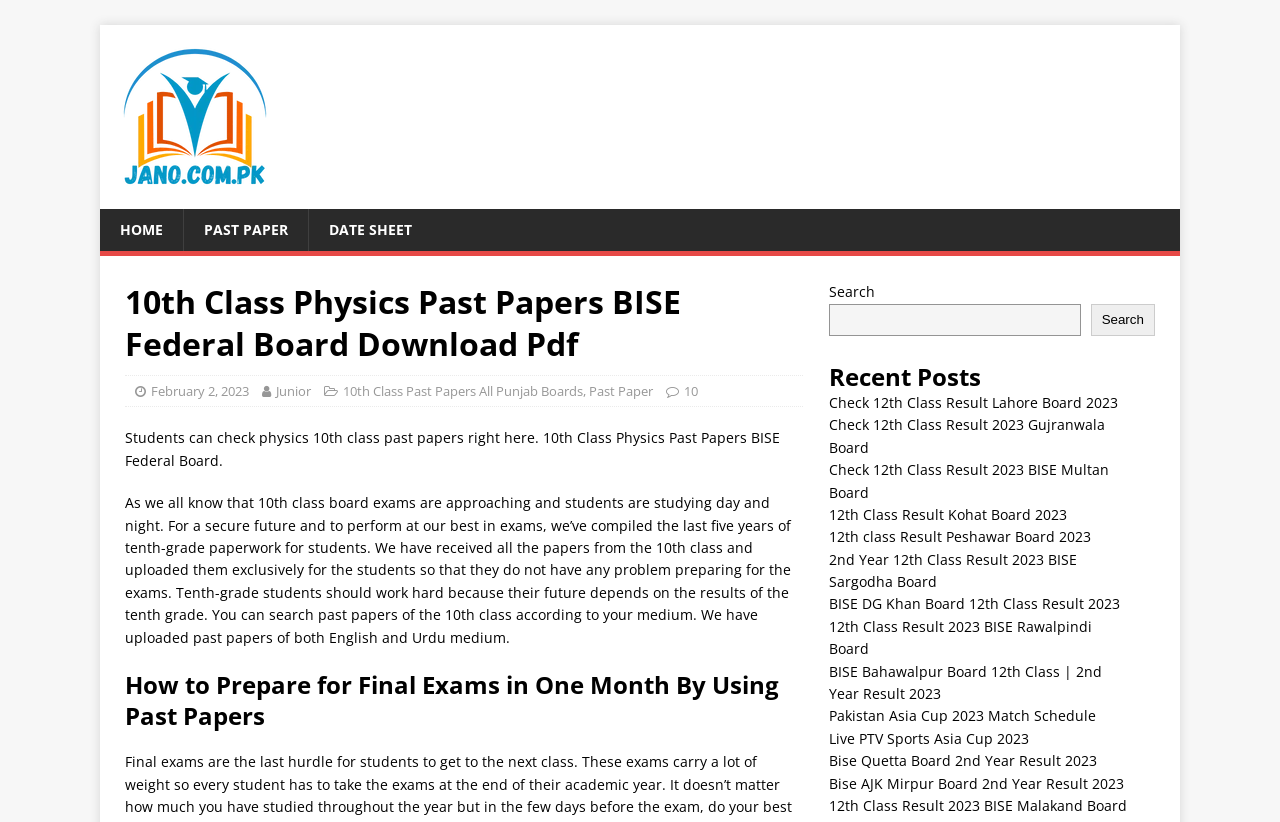Generate a comprehensive description of the webpage content.

This webpage is dedicated to providing educational resources for Pakistani students, particularly for 10th class physics past papers from the BISE Federal Board. At the top, there is a header section with links to the website's main pages, including "HOME", "PAST PAPER", and "DATE SHEET". Below this, there is a prominent heading that reads "10th Class Physics Past Papers BISE Federal Board Download Pdf".

The main content area is divided into two sections. On the left, there is a block of text that explains the purpose of the webpage, which is to provide past papers for 10th class students to help them prepare for their exams. The text also mentions that the website has compiled the last five years of past papers exclusively for students.

On the right, there is a search bar with a button, allowing users to search for specific past papers. Below the search bar, there is a section titled "Recent Posts" that lists 12 links to recent articles or news stories, including results for 12th class exams from various boards in Pakistan, as well as some sports-related news.

There are a total of 14 links in the header section and the "Recent Posts" section, and 2 images on the page, including a logo or icon for the website. The overall layout is organized, with clear headings and concise text, making it easy for users to navigate and find the resources they need.